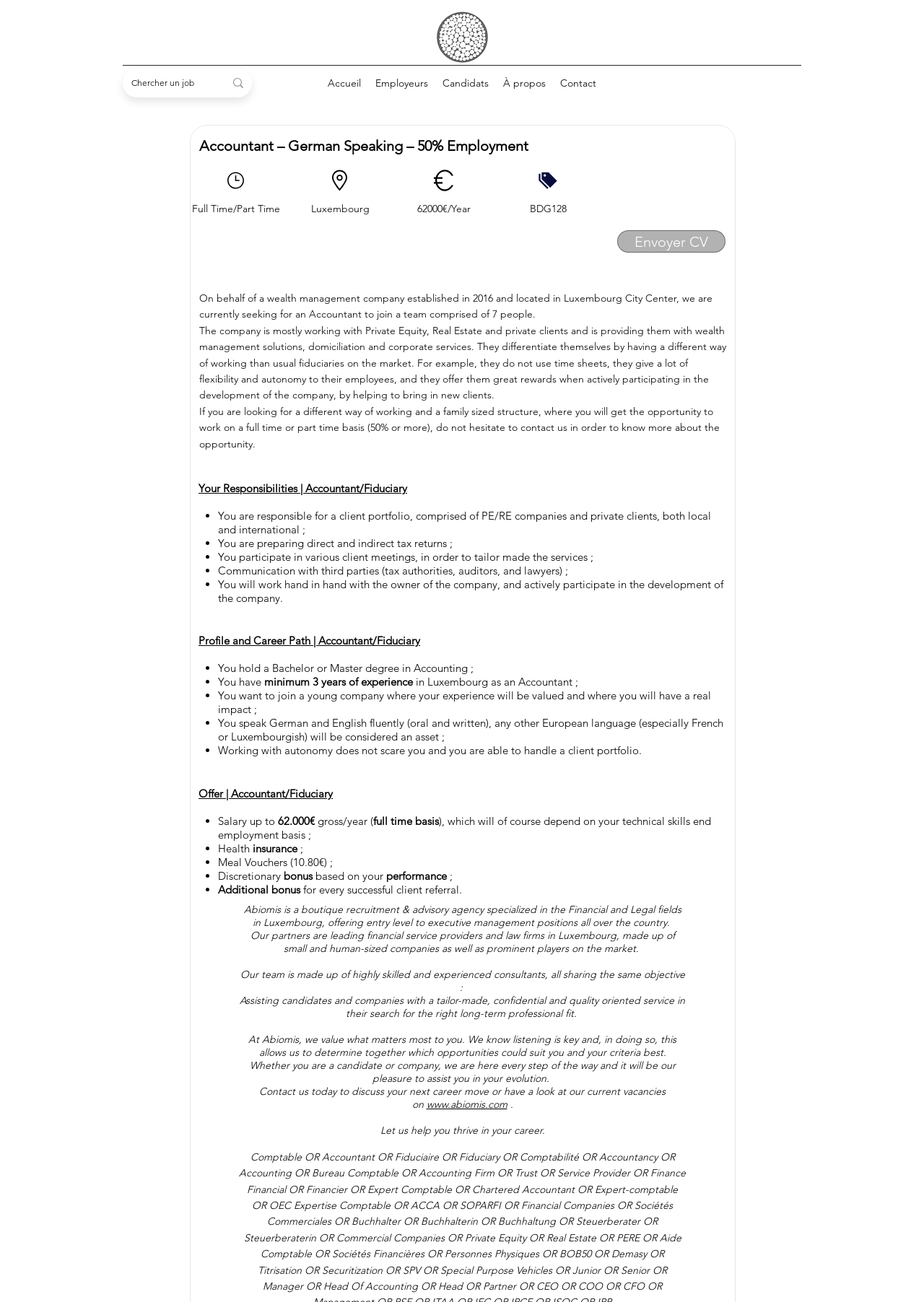What is the job title being sought?
Refer to the image and answer the question using a single word or phrase.

Accountant